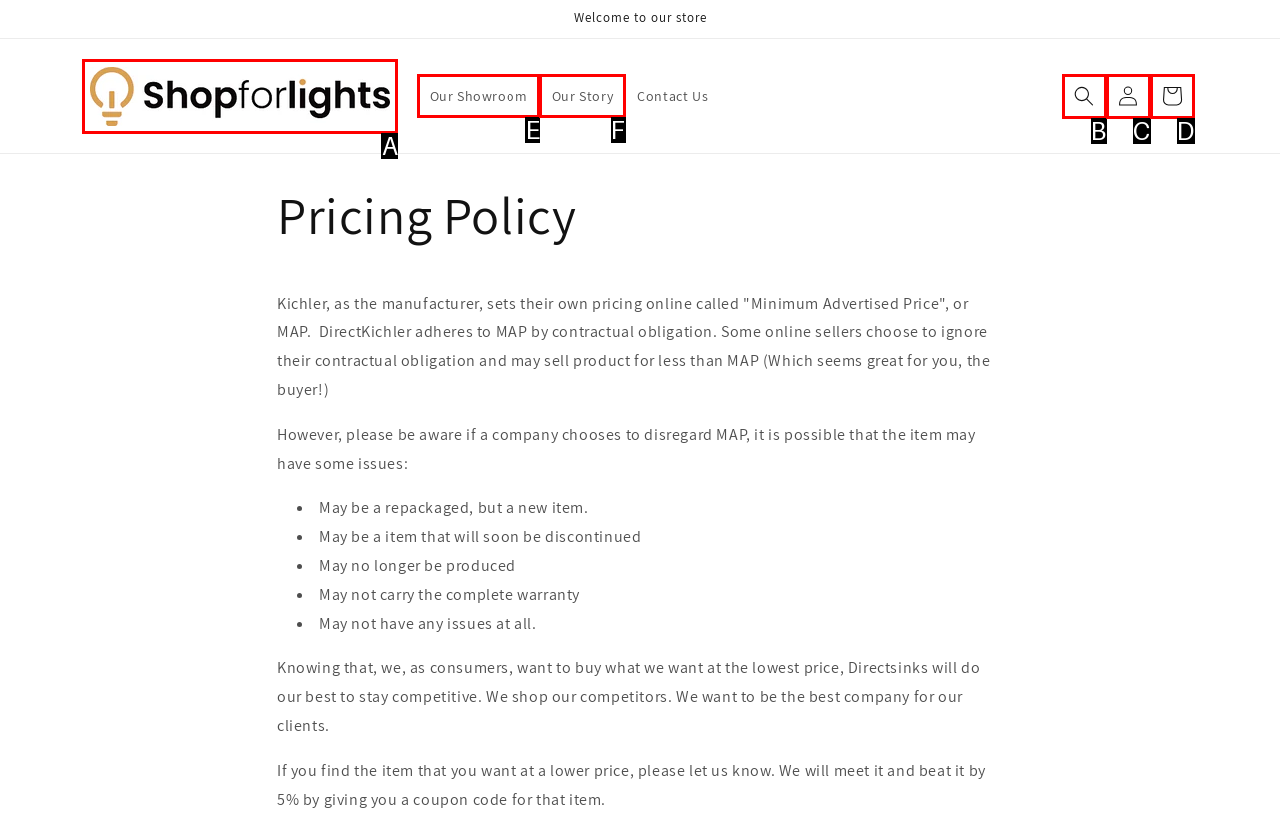Point out the option that aligns with the description: Cart
Provide the letter of the corresponding choice directly.

D